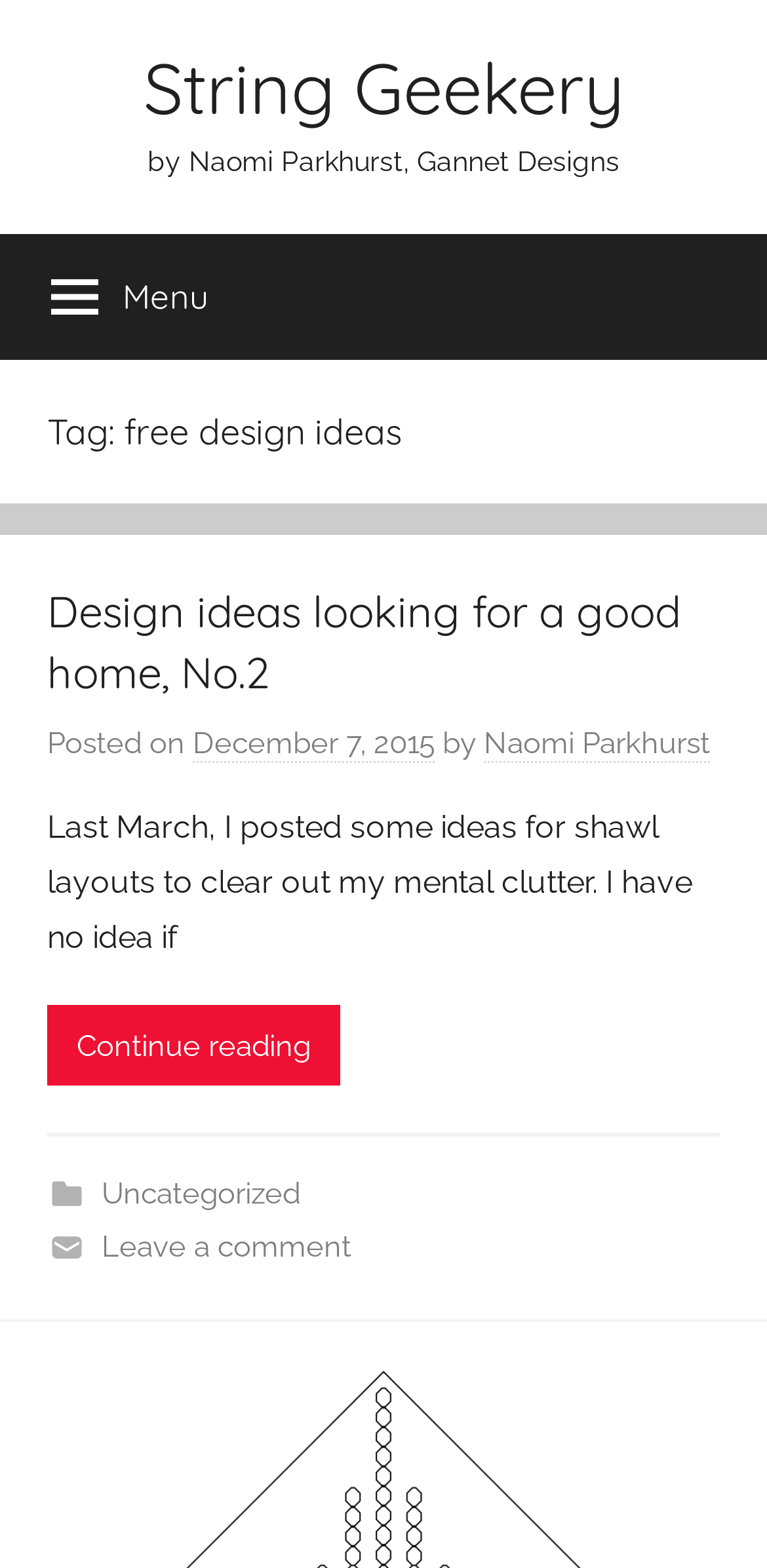Identify the bounding box coordinates of the area you need to click to perform the following instruction: "Read the article 'Design ideas looking for a good home, No.2'".

[0.062, 0.371, 0.938, 0.448]